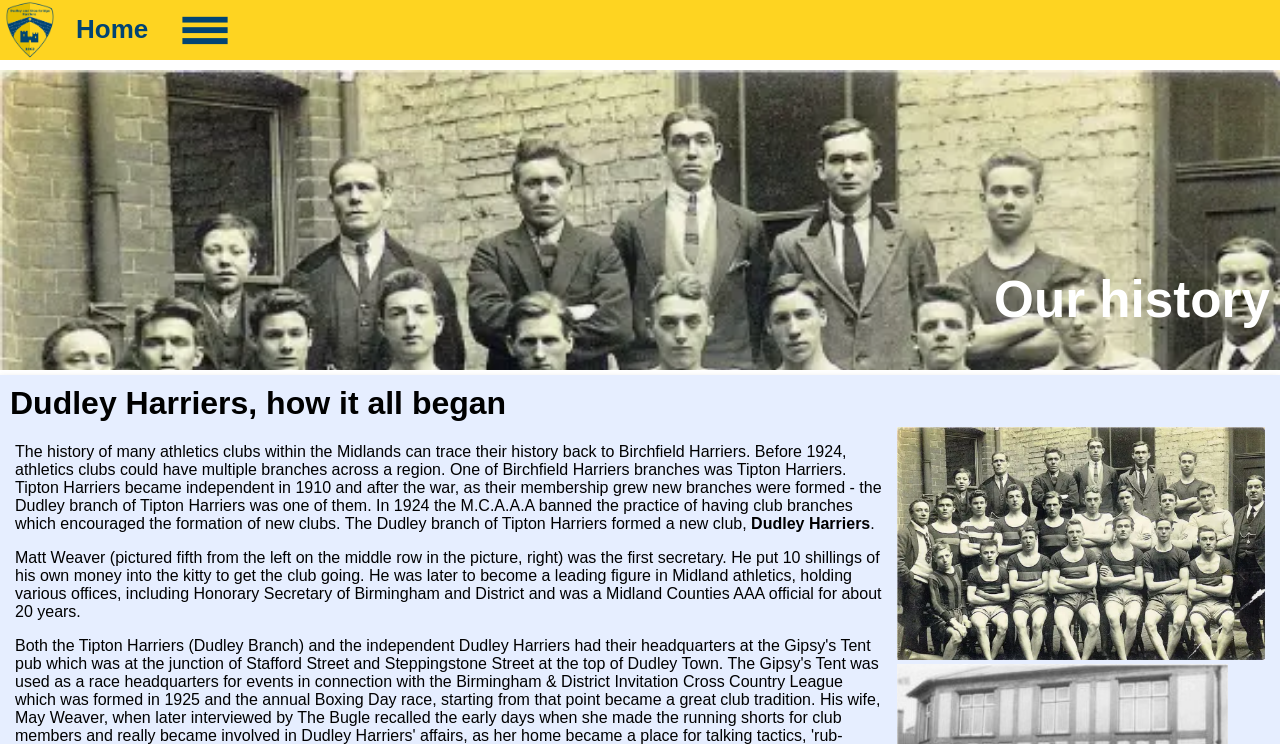Give the bounding box coordinates for this UI element: "Club Records". The coordinates should be four float numbers between 0 and 1, arranged as [left, top, right, bottom].

[0.0, 0.403, 0.031, 0.503]